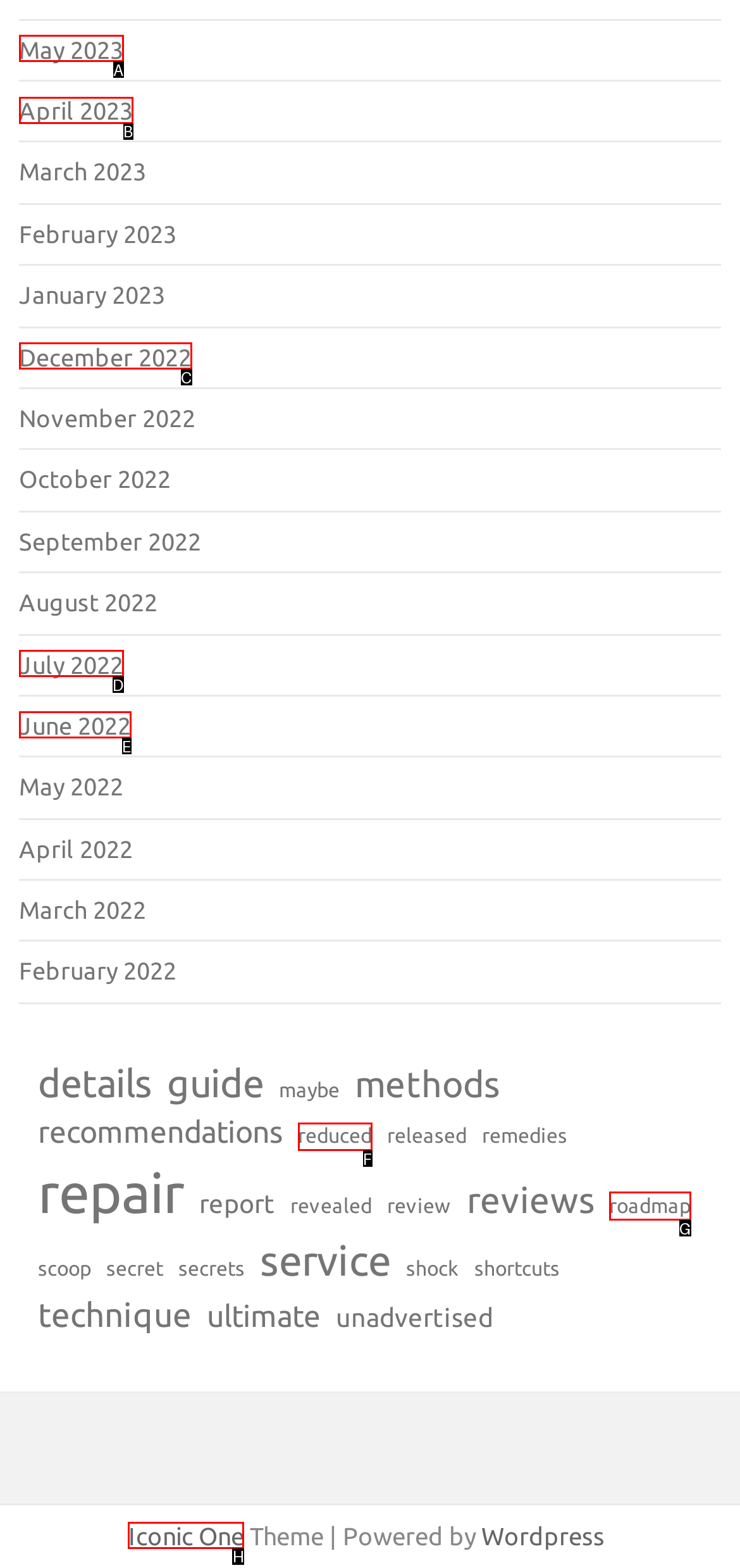Choose the option that matches the following description: June 2022
Reply with the letter of the selected option directly.

E